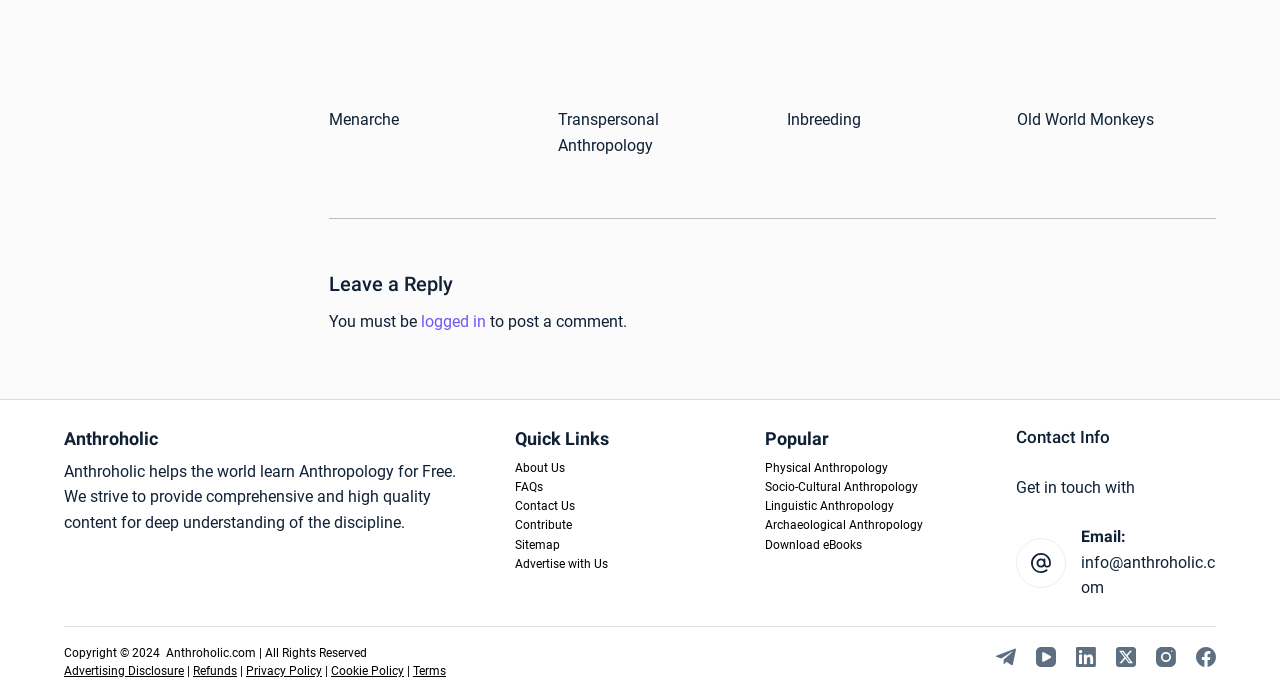Respond to the following question using a concise word or phrase: 
What is the name of the website?

Anthroholic